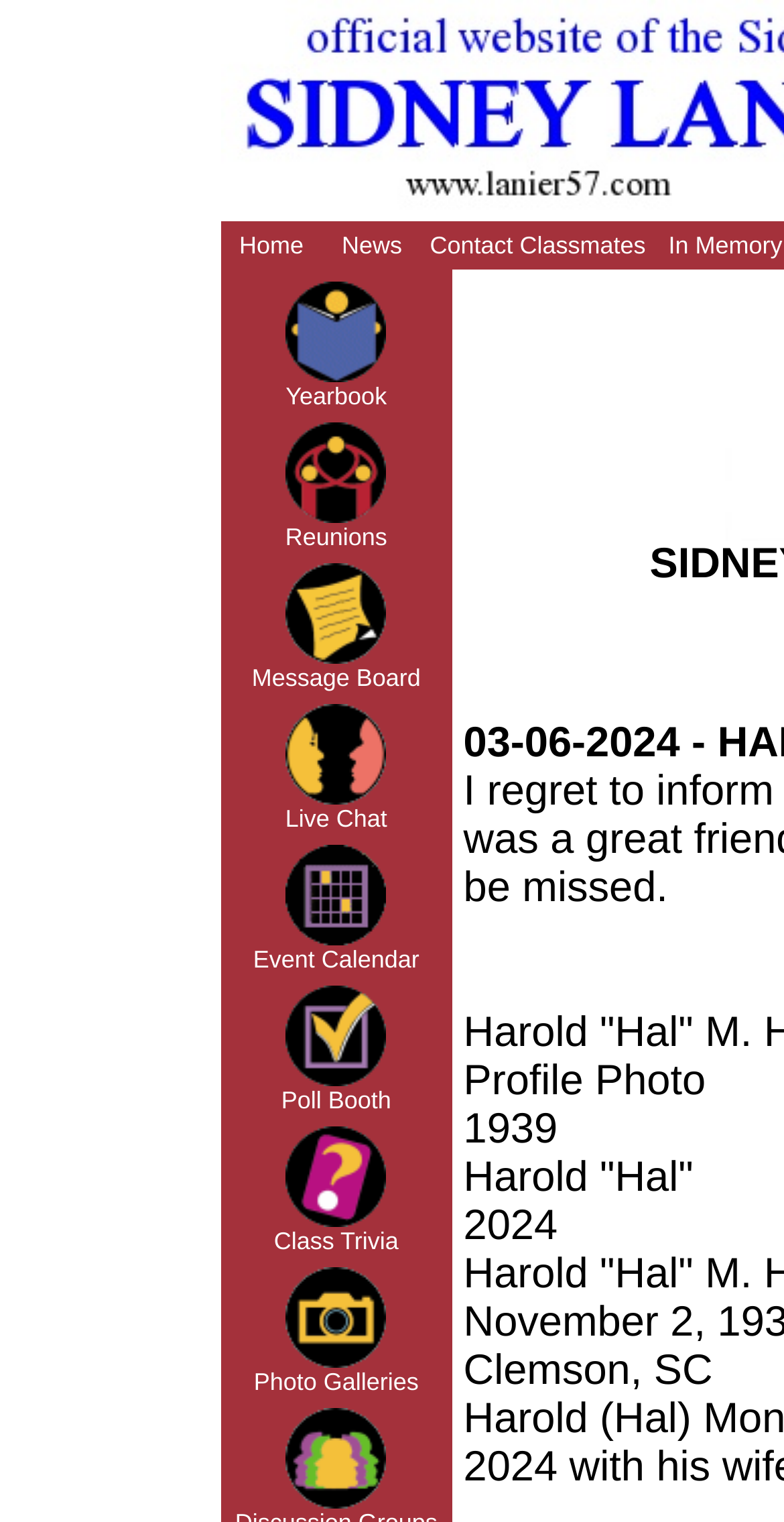Find the bounding box coordinates of the element I should click to carry out the following instruction: "View Yearbook".

[0.364, 0.237, 0.493, 0.27]